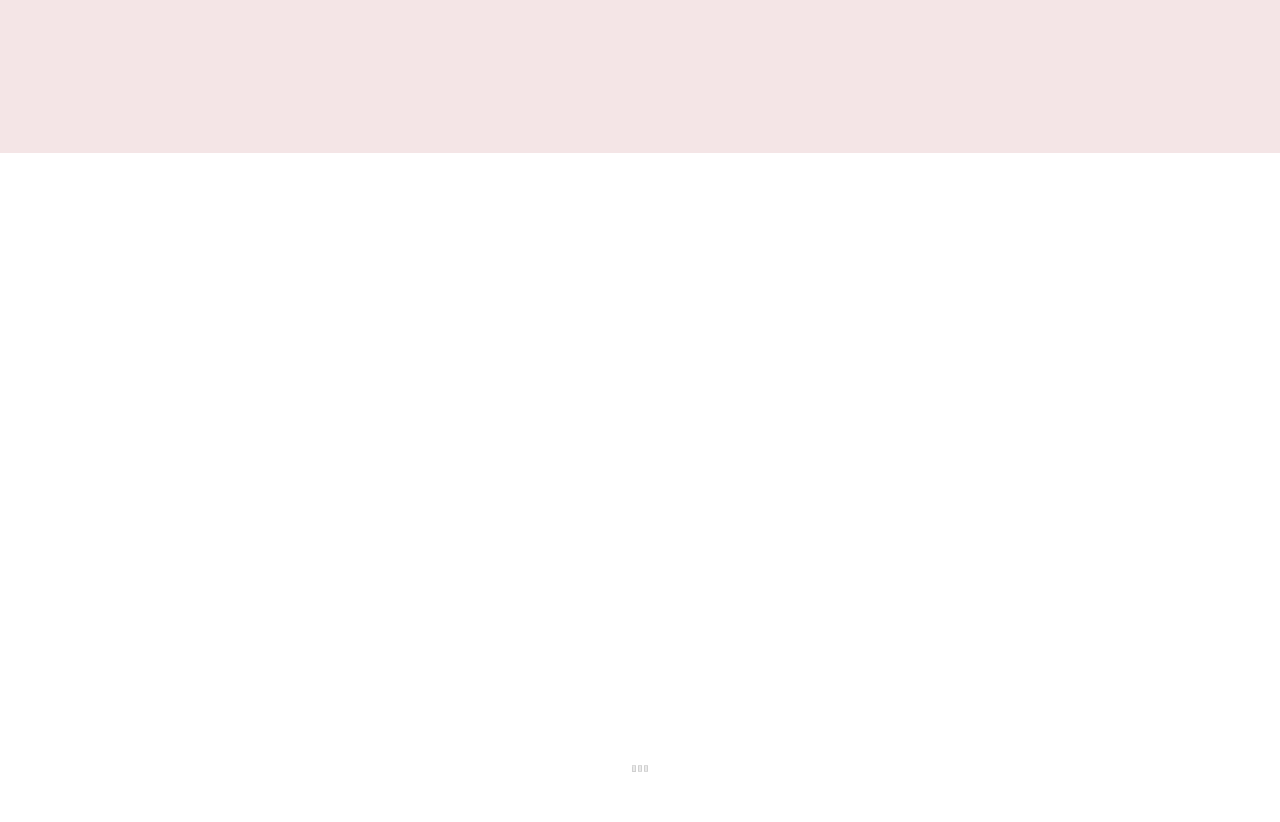Provide a brief response to the question below using a single word or phrase: 
What is the text of the first link on the top?

OUR SERVICES